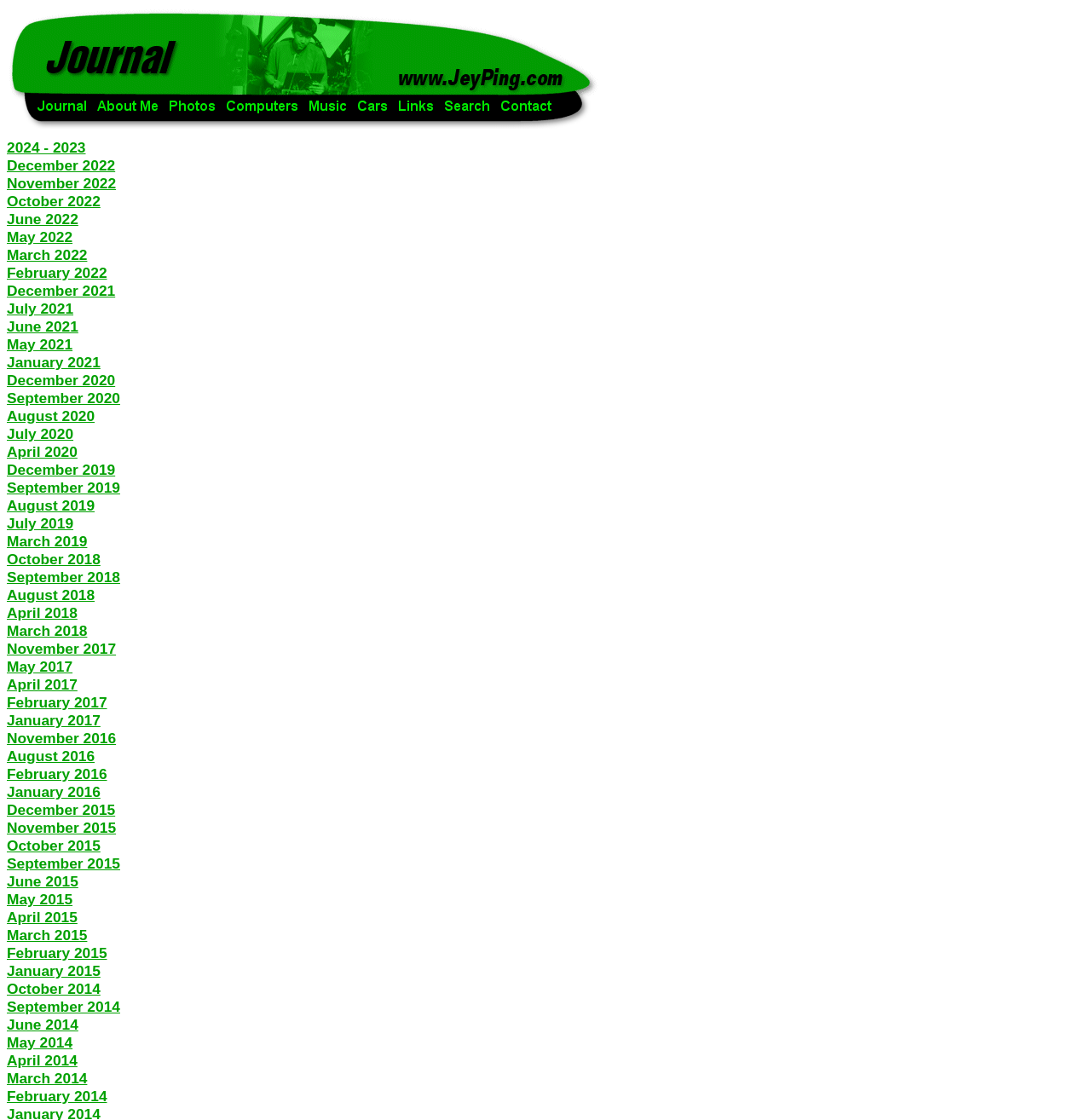Locate the bounding box coordinates of the element to click to perform the following action: 'search the website'. The coordinates should be given as four float values between 0 and 1, in the form of [left, top, right, bottom].

[0.402, 0.105, 0.453, 0.117]